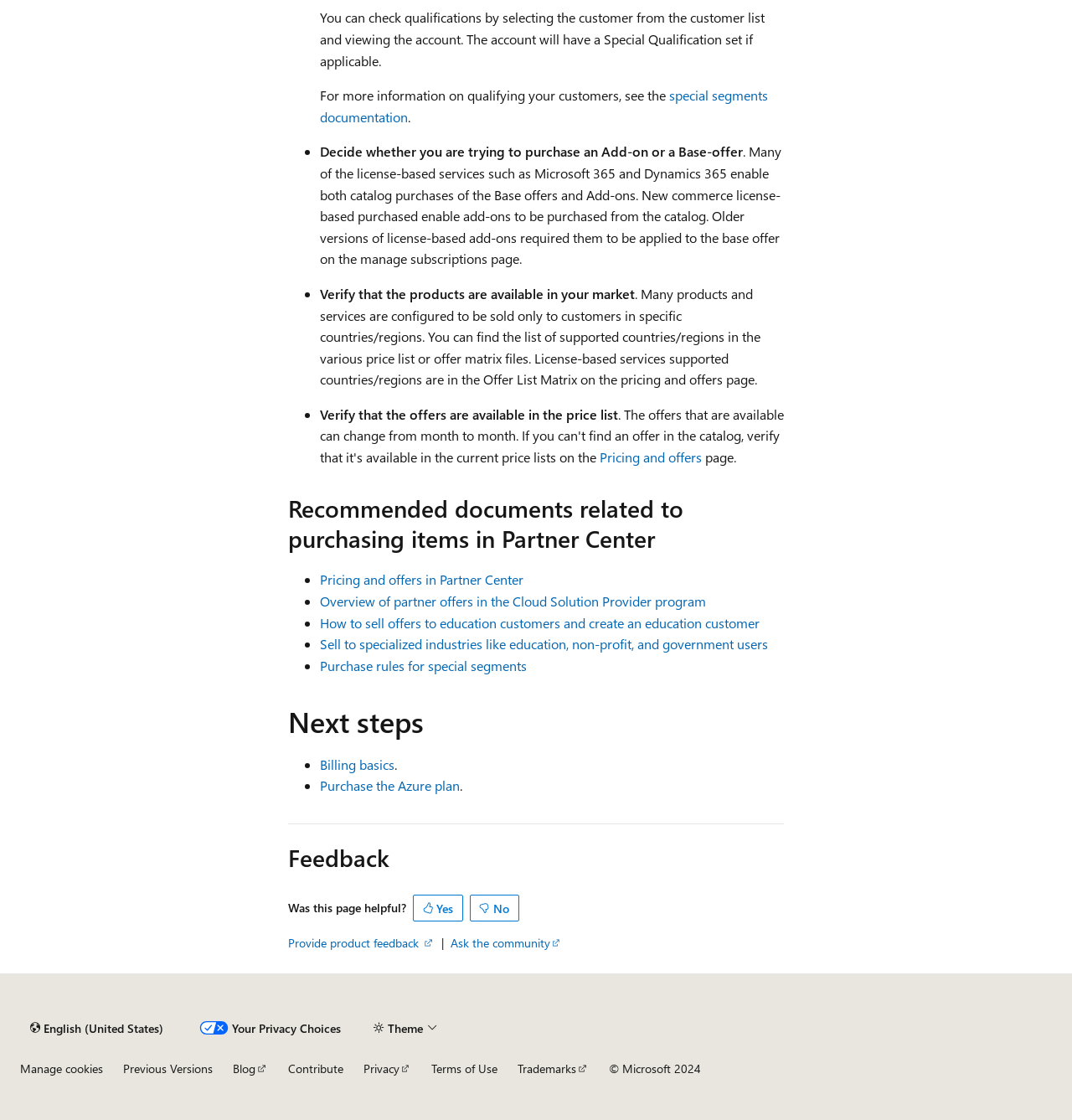Identify the bounding box coordinates of the element that should be clicked to fulfill this task: "View special segments documentation". The coordinates should be provided as four float numbers between 0 and 1, i.e., [left, top, right, bottom].

[0.298, 0.077, 0.716, 0.112]